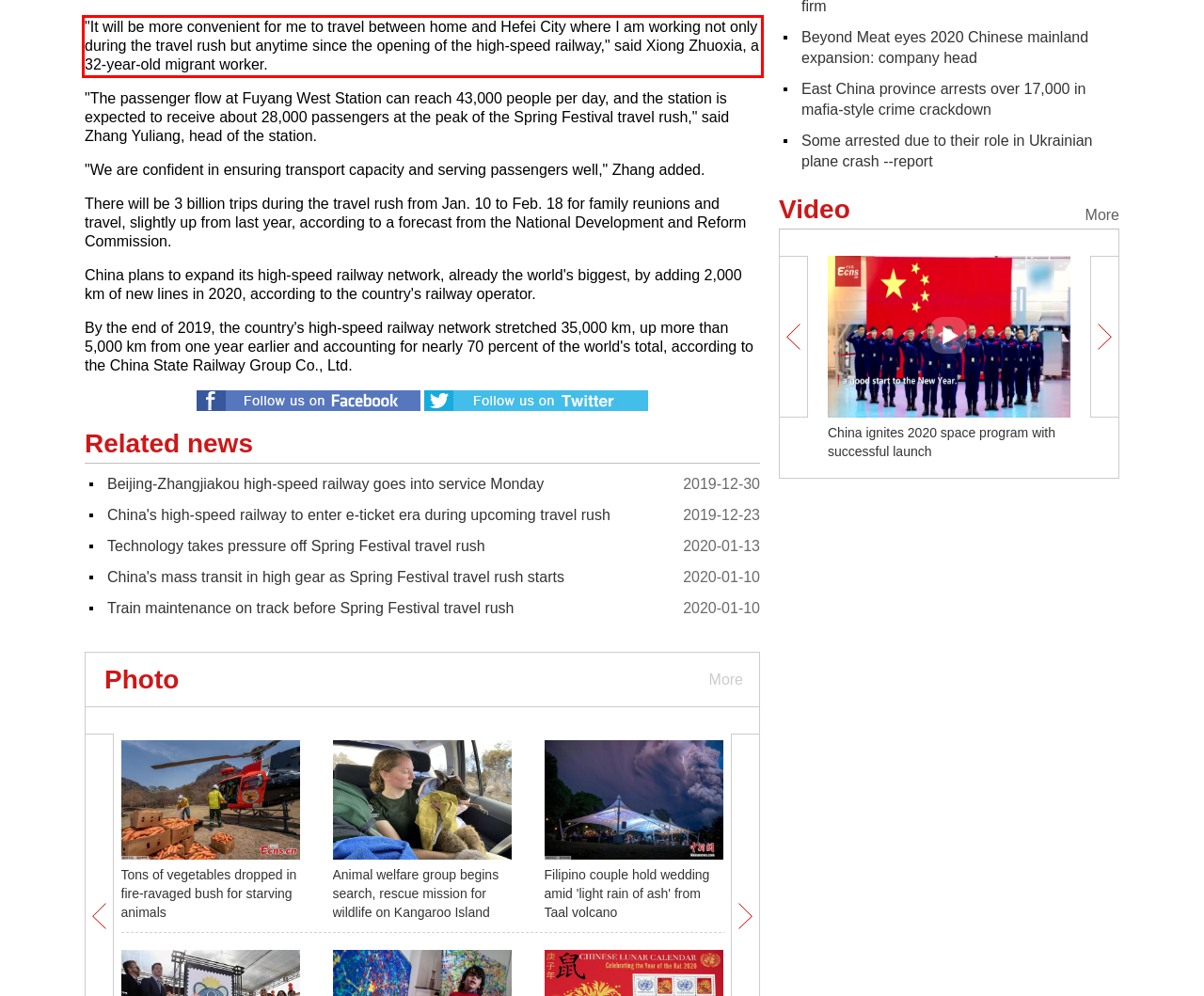You are provided with a webpage screenshot that includes a red rectangle bounding box. Extract the text content from within the bounding box using OCR.

"It will be more convenient for me to travel between home and Hefei City where I am working not only during the travel rush but anytime since the opening of the high-speed railway," said Xiong Zhuoxia, a 32-year-old migrant worker.